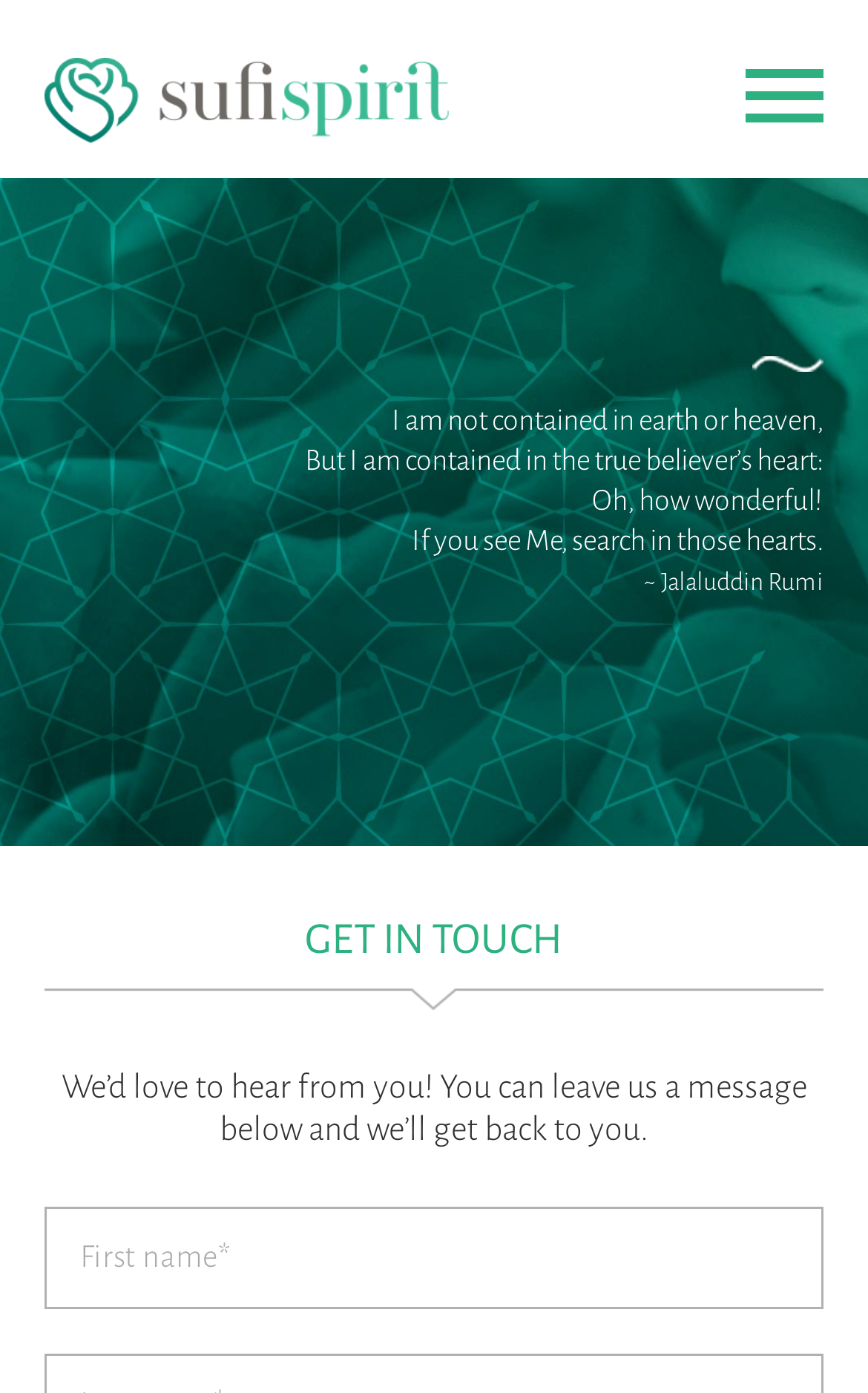What is the button at the top right for?
Using the information from the image, give a concise answer in one word or a short phrase.

Mobile Menu